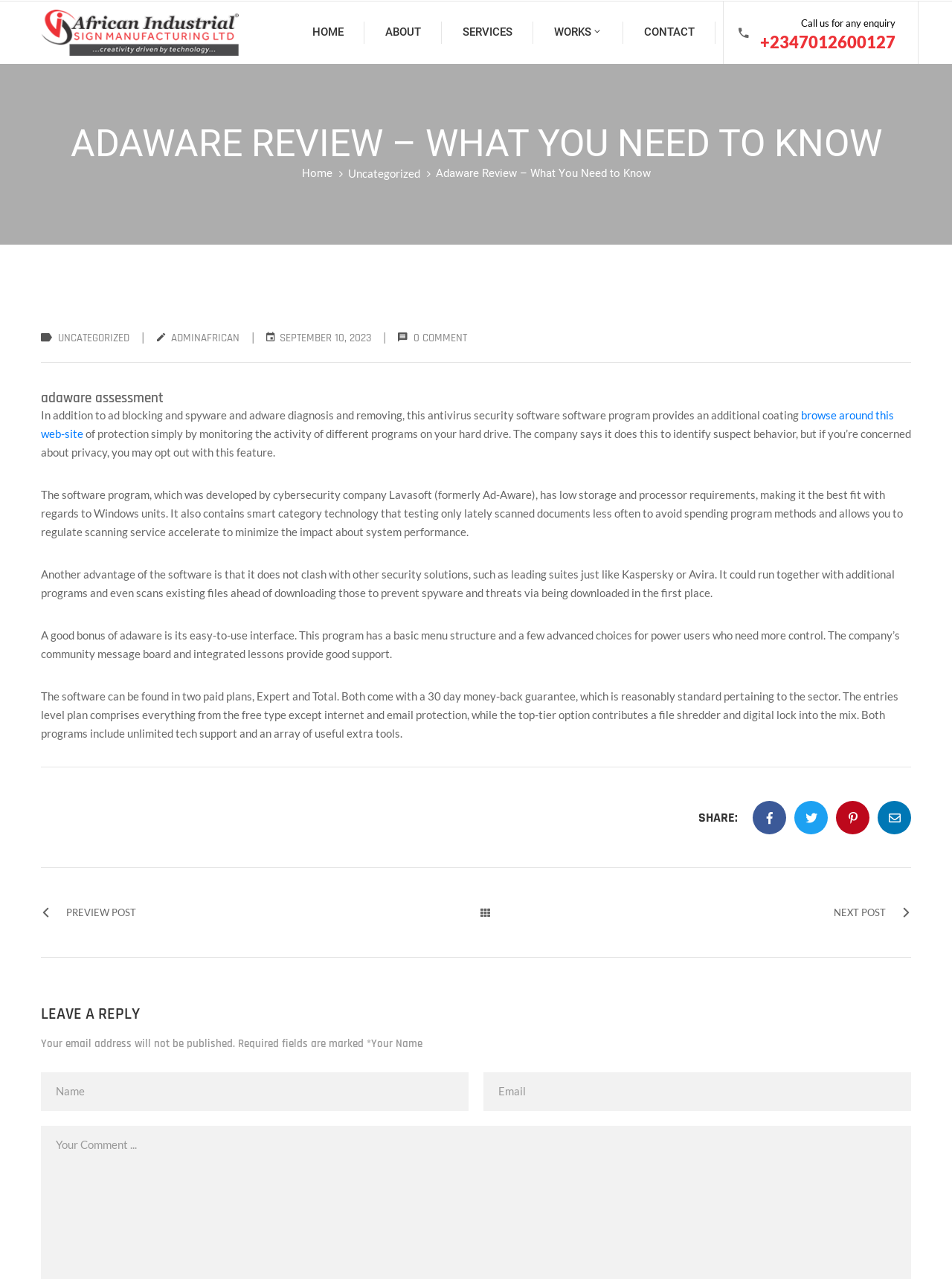What is the purpose of Adaware's file shredder feature?
Answer the question with as much detail as you can, using the image as a reference.

The webpage mentions that the top-tier plan of Adaware includes a file shredder feature, but it does not explain the purpose of this feature.